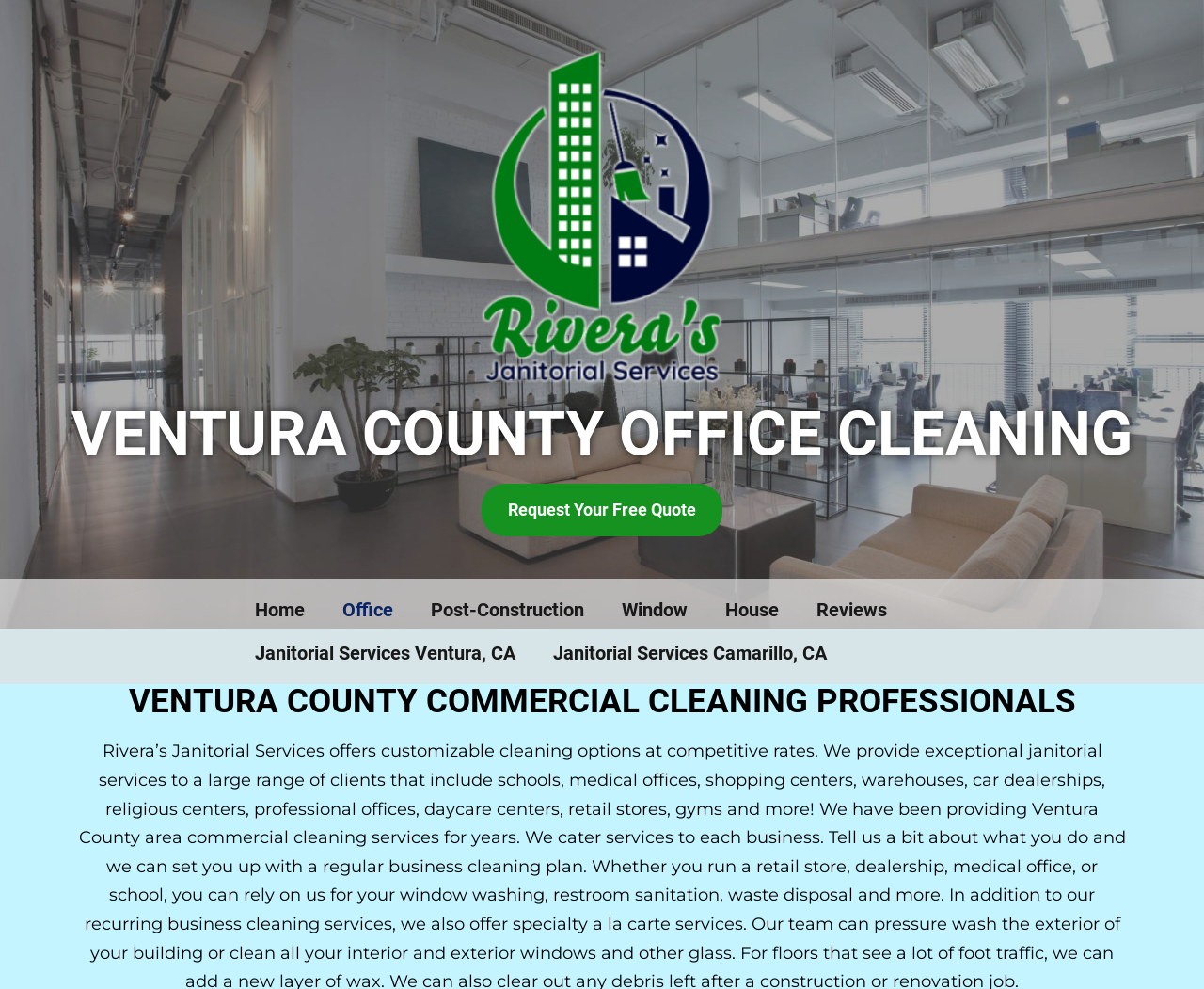Please specify the bounding box coordinates of the element that should be clicked to execute the given instruction: 'Learn about office cleaning services'. Ensure the coordinates are four float numbers between 0 and 1, expressed as [left, top, right, bottom].

[0.269, 0.595, 0.342, 0.639]